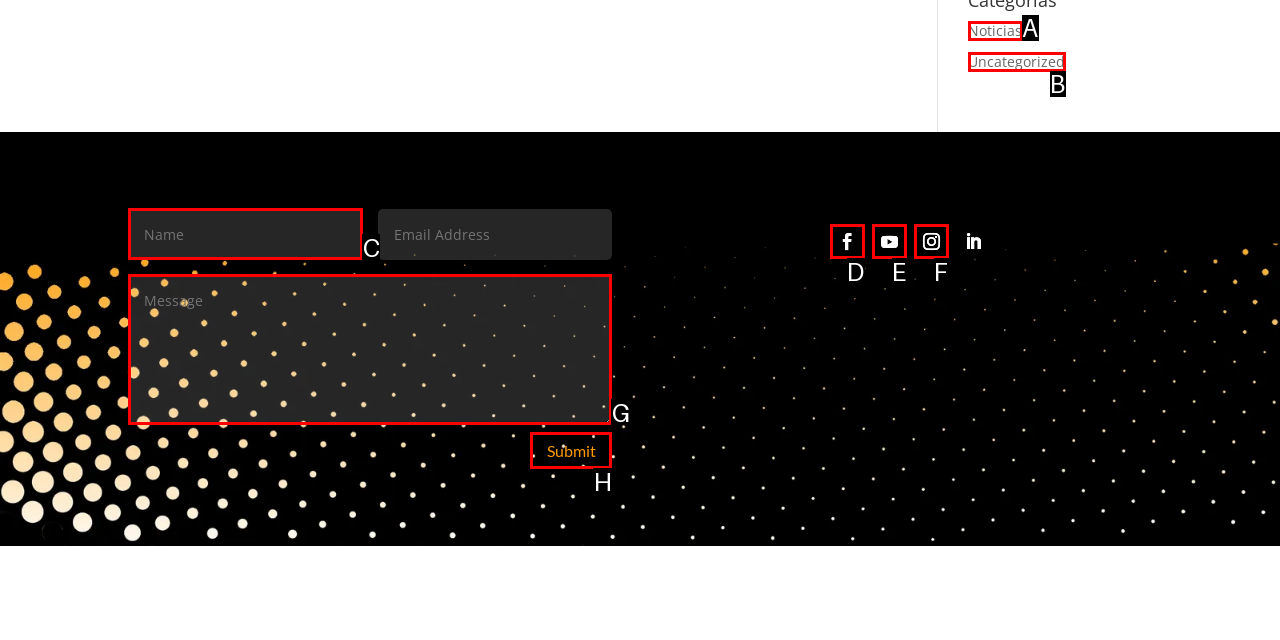Please select the letter of the HTML element that fits the description: Follow. Answer with the option's letter directly.

F